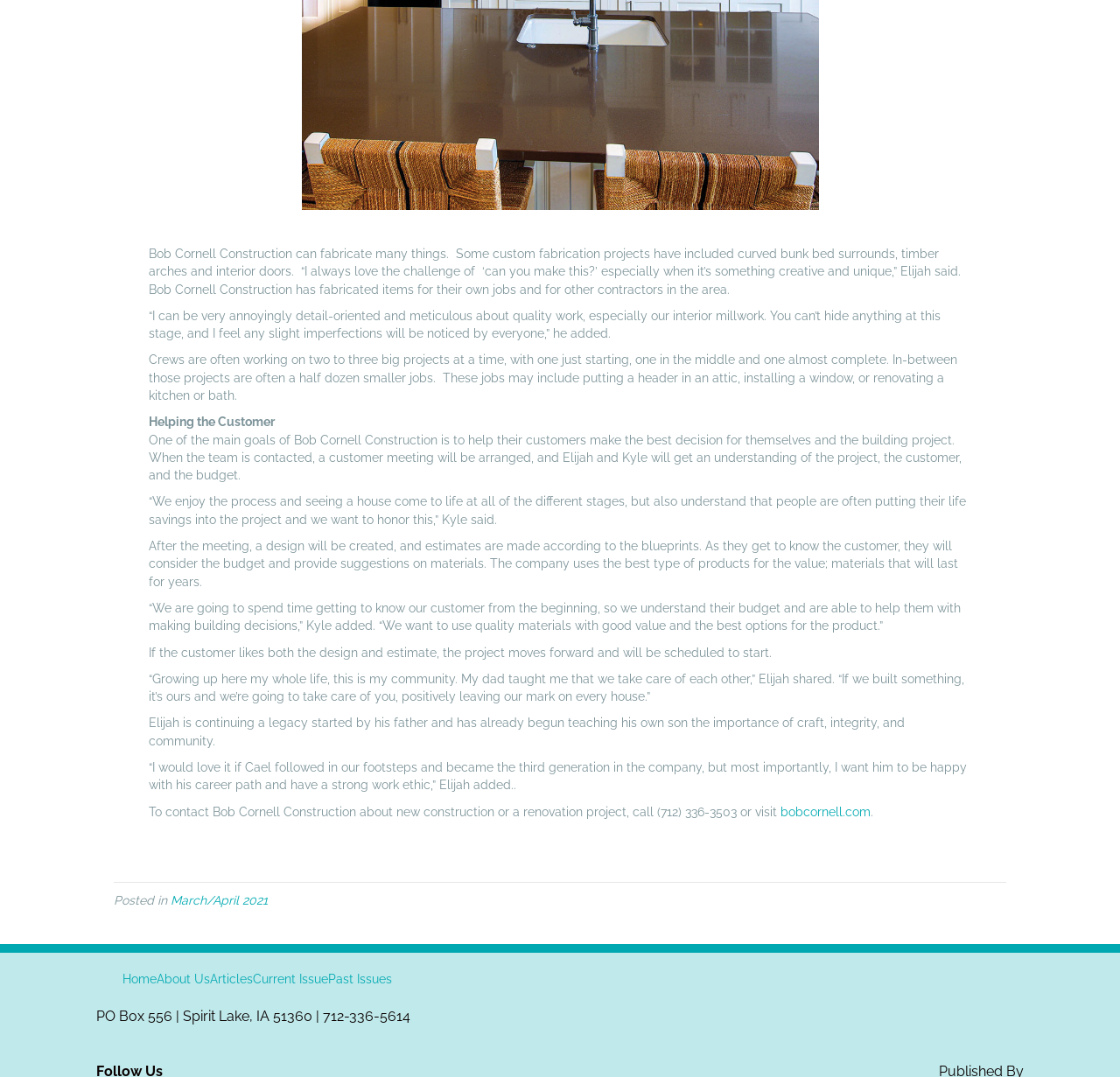Give a concise answer using only one word or phrase for this question:
What is the website of Bob Cornell Construction?

bobcornell.com